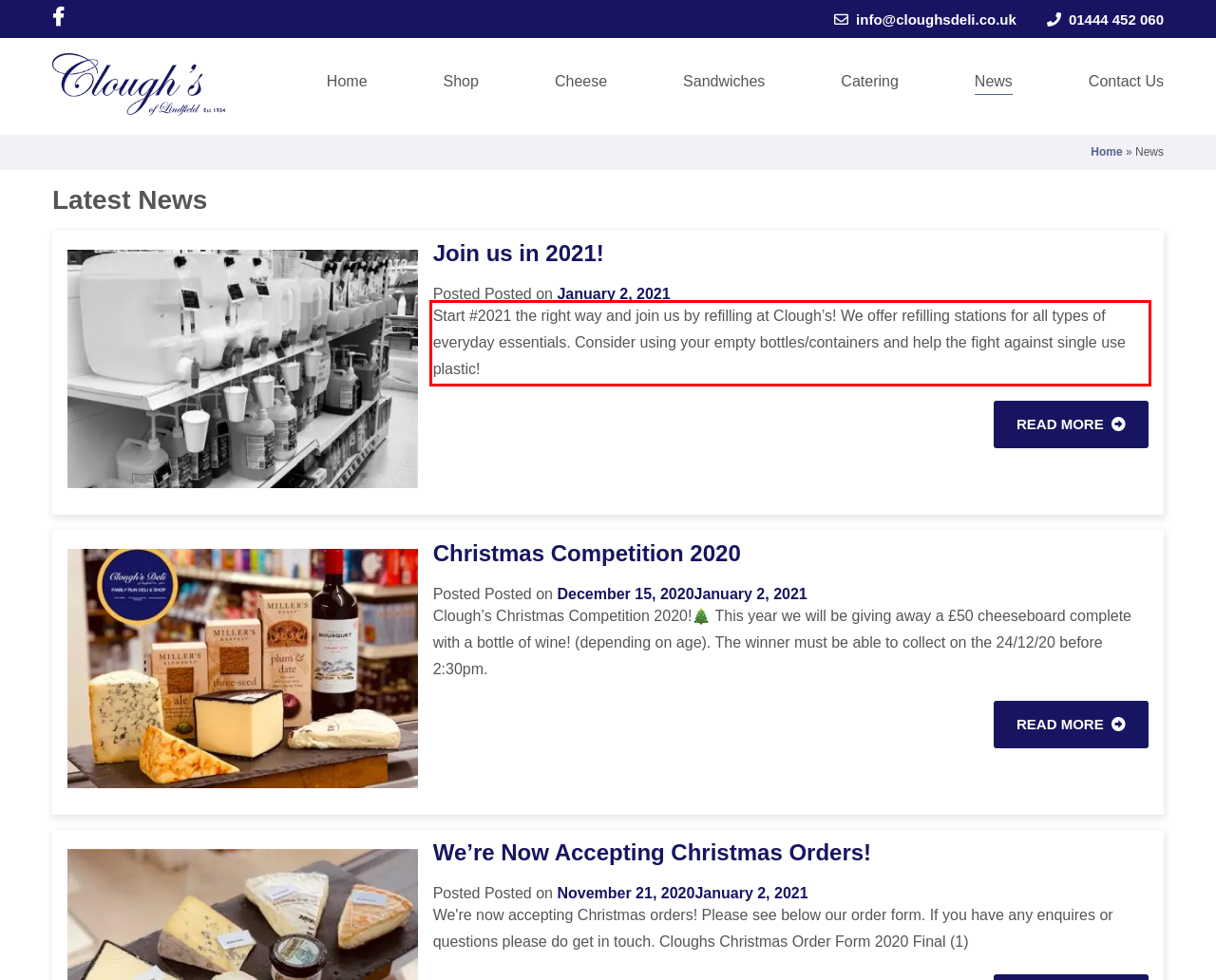Given a screenshot of a webpage containing a red rectangle bounding box, extract and provide the text content found within the red bounding box.

Start #2021 the right way and join us by refilling at Clough’s! We offer refilling stations for all types of everyday essentials. Consider using your empty bottles/containers and help the fight against single use plastic!